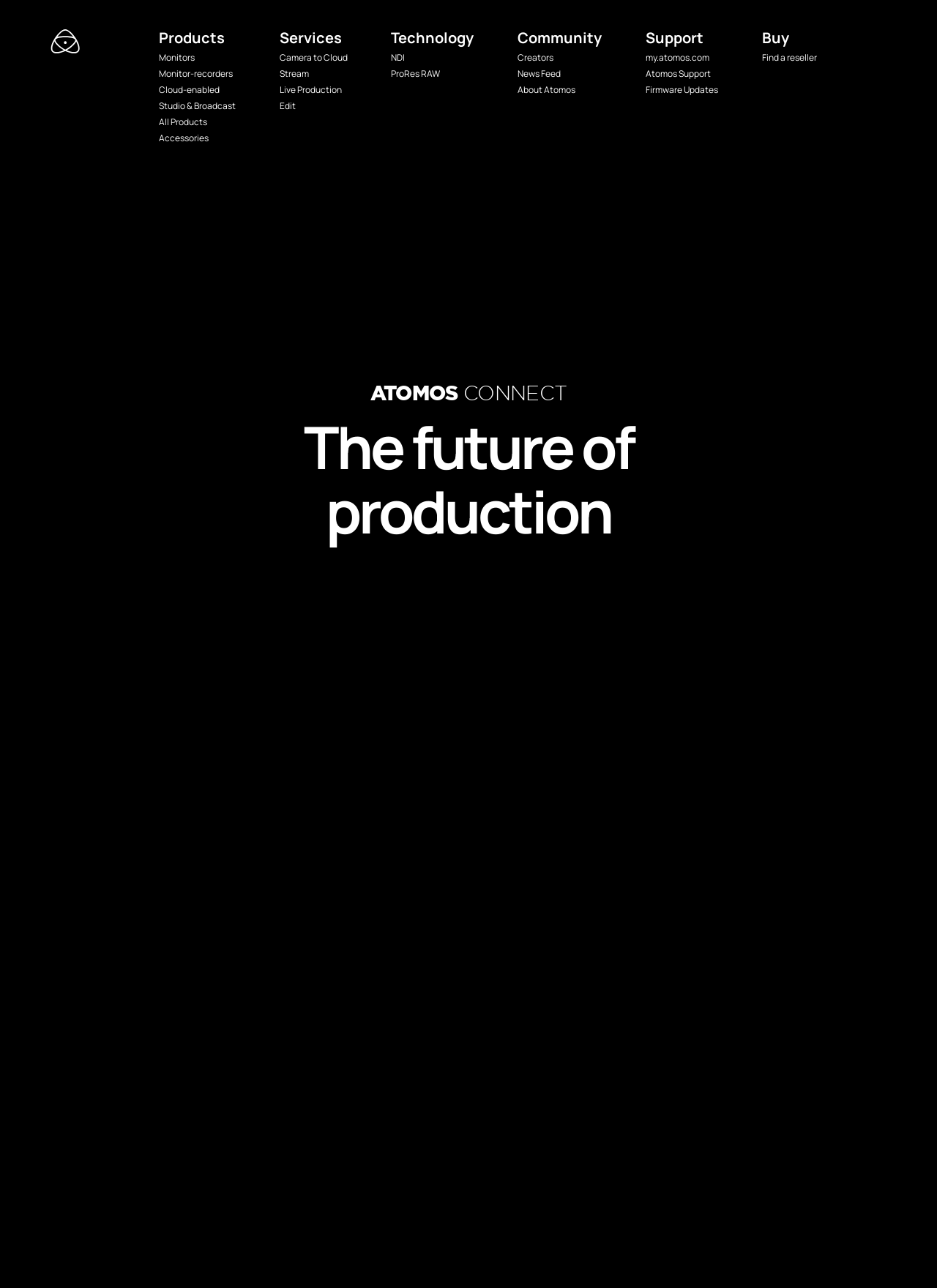Show the bounding box coordinates for the element that needs to be clicked to execute the following instruction: "View Camera to Cloud services". Provide the coordinates in the form of four float numbers between 0 and 1, i.e., [left, top, right, bottom].

[0.298, 0.04, 0.371, 0.049]